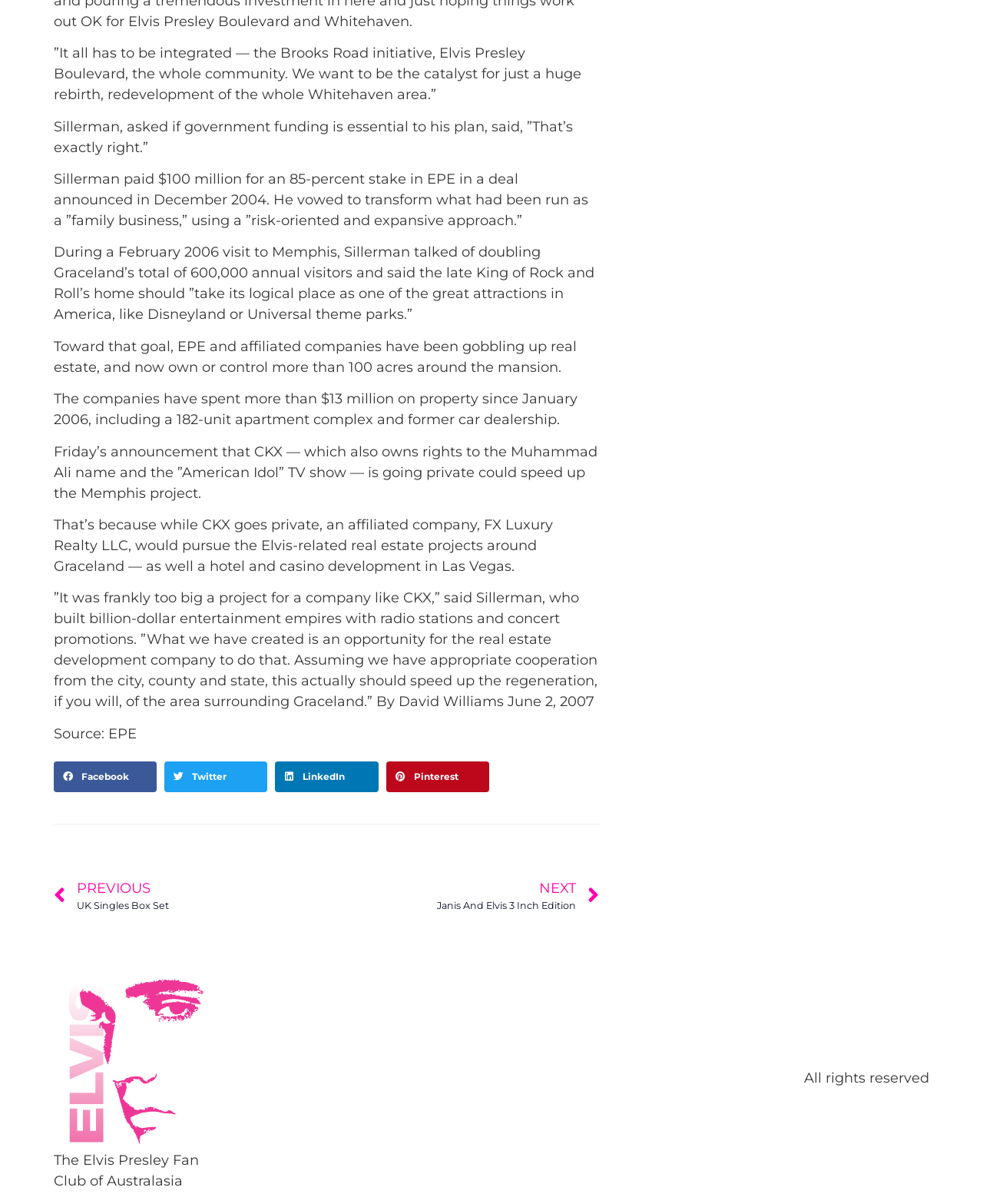Look at the image and answer the question in detail:
How many acres of land do EPE and affiliated companies own or control?

According to the text, EPE and affiliated companies have been buying up real estate and now own or control more than 100 acres around the mansion.